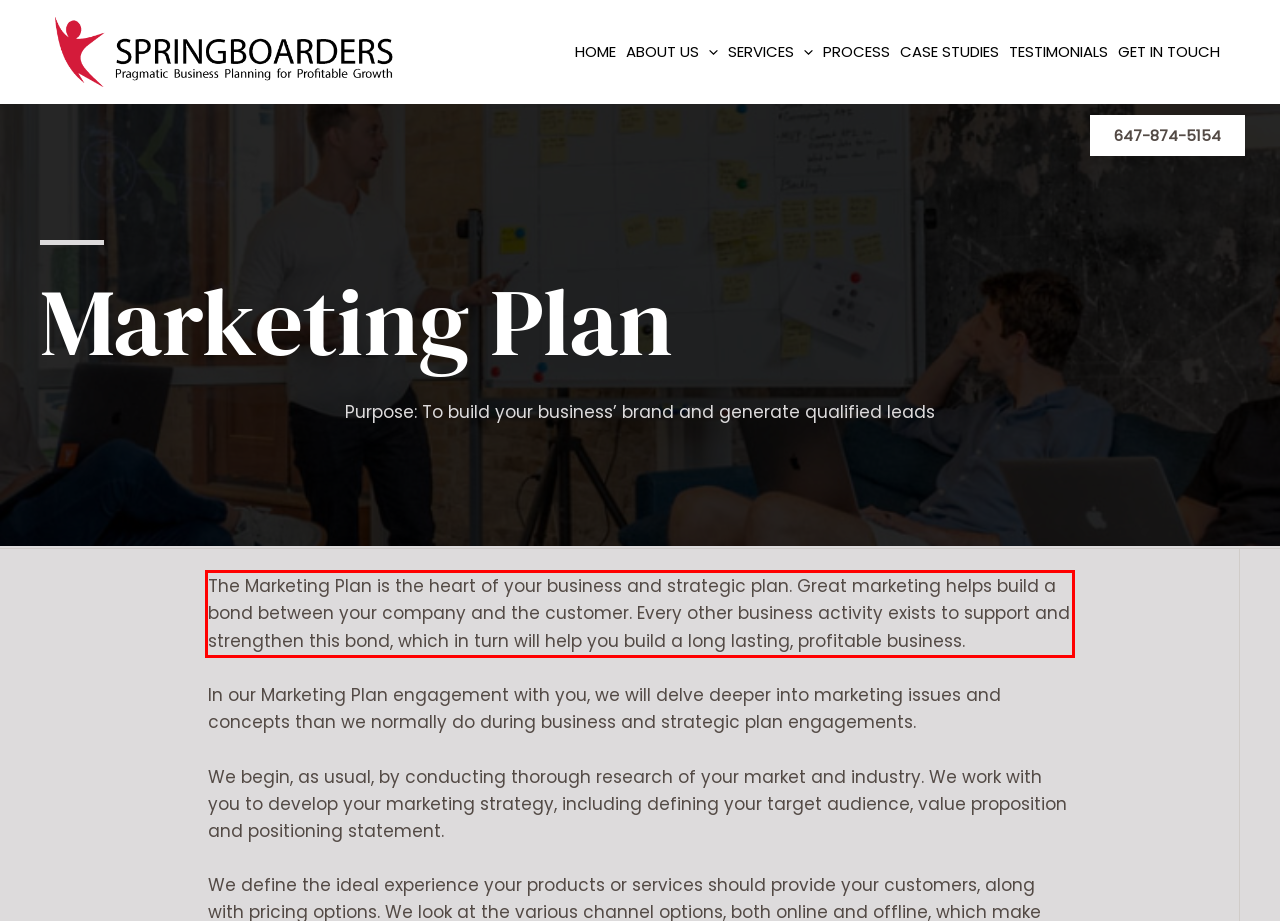Please recognize and transcribe the text located inside the red bounding box in the webpage image.

The Marketing Plan is the heart of your business and strategic plan. Great marketing helps build a bond between your company and the customer. Every other business activity exists to support and strengthen this bond, which in turn will help you build a long lasting, profitable business.